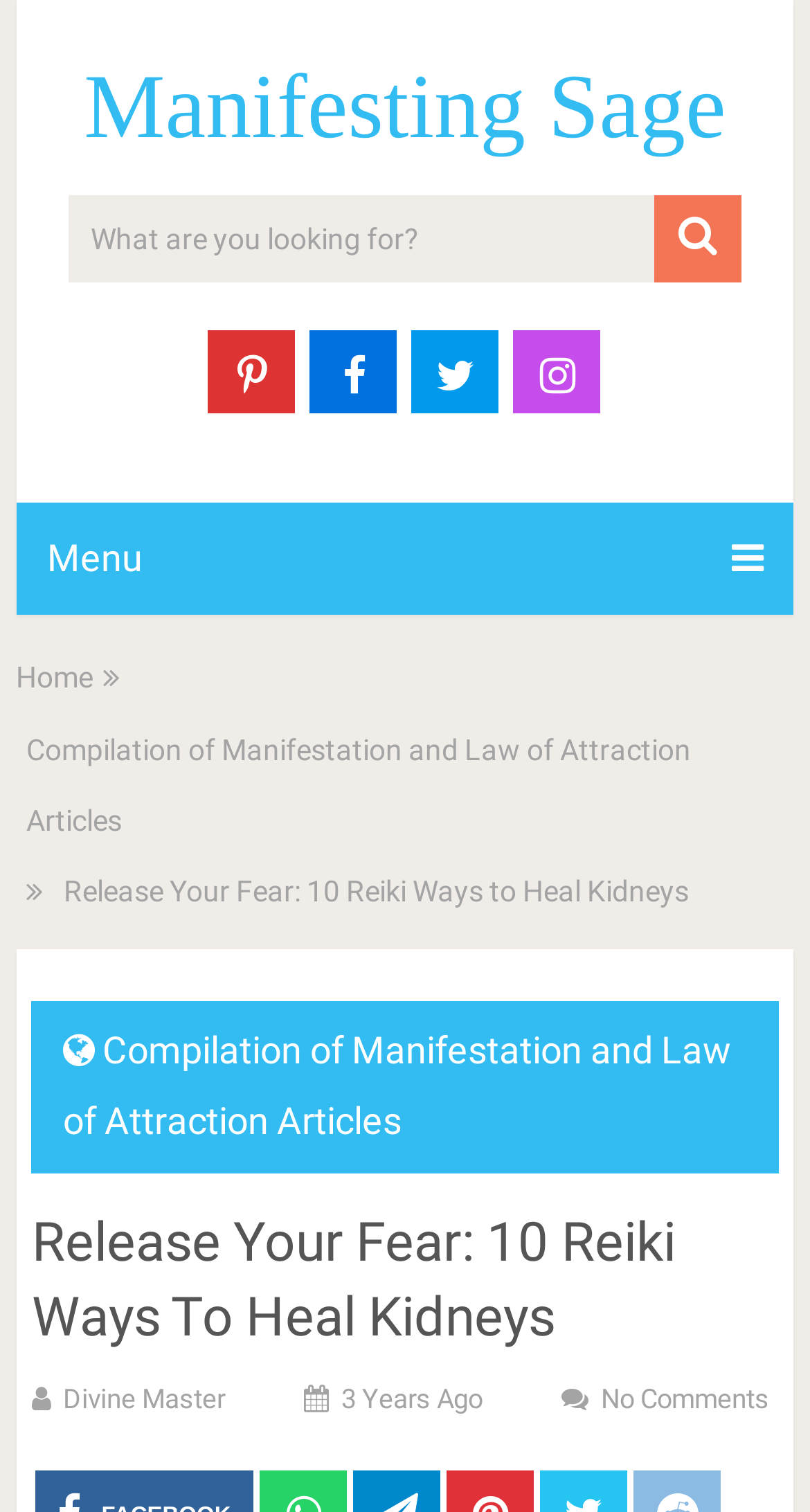Please identify the bounding box coordinates of the region to click in order to complete the task: "search for something". The coordinates must be four float numbers between 0 and 1, specified as [left, top, right, bottom].

[0.084, 0.129, 0.916, 0.187]